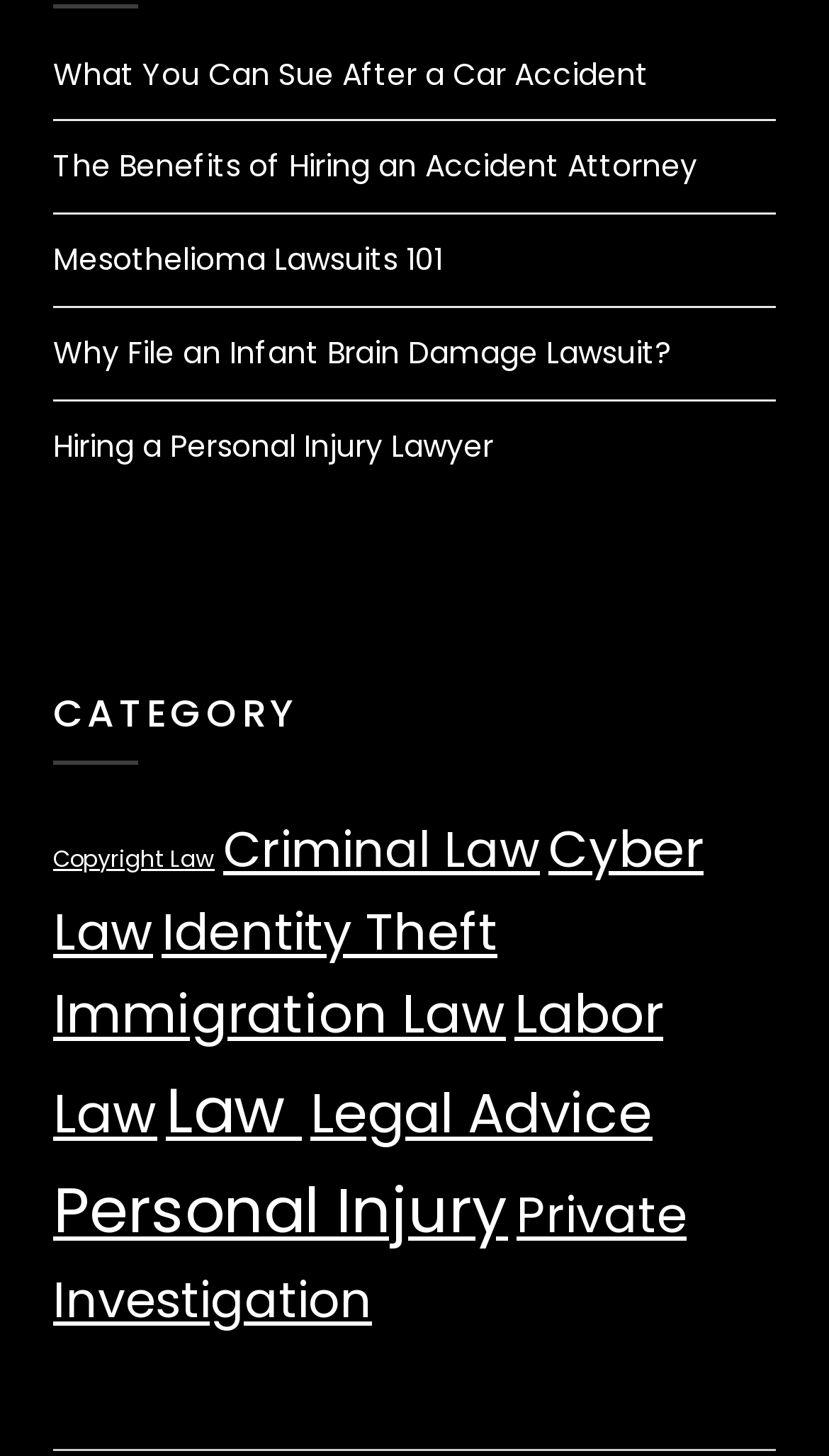Locate the bounding box for the described UI element: "Hiring a Personal Injury Lawyer". Ensure the coordinates are four float numbers between 0 and 1, formatted as [left, top, right, bottom].

[0.064, 0.291, 0.595, 0.32]